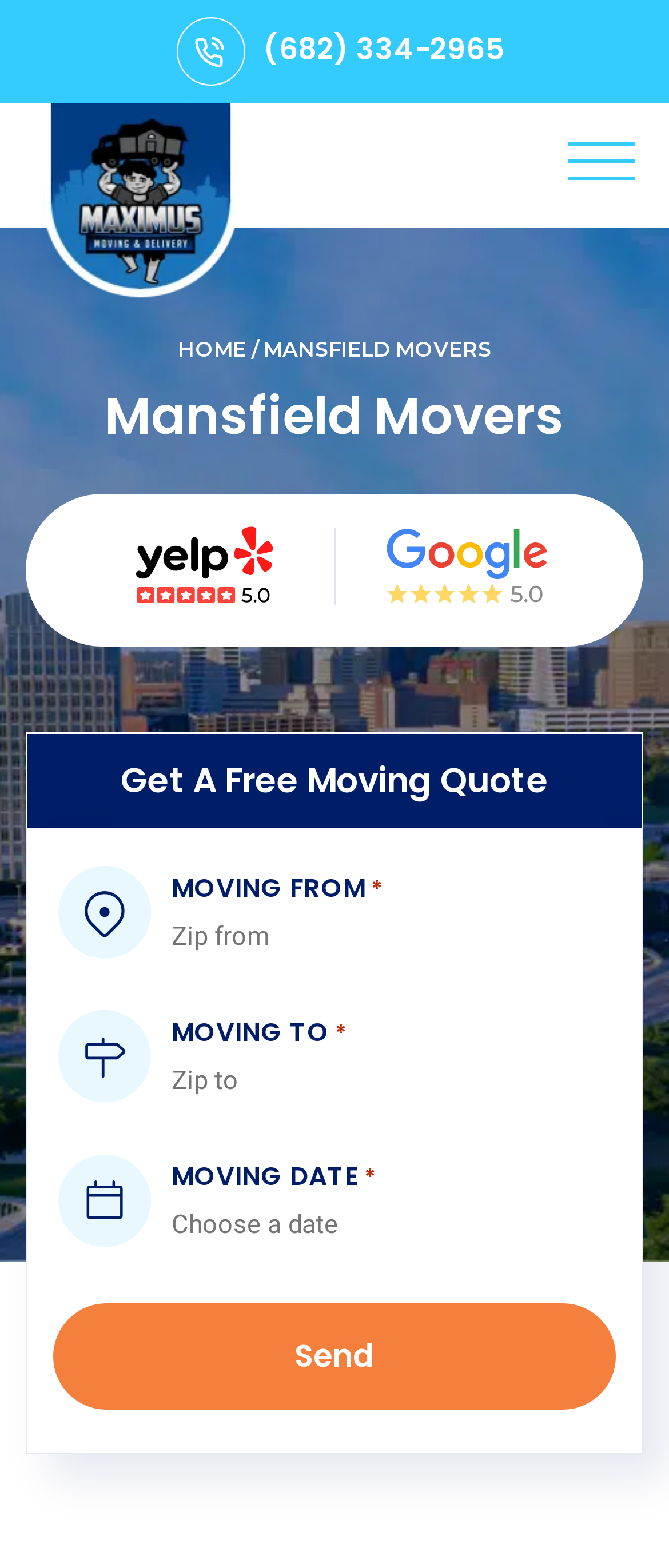Kindly provide the bounding box coordinates of the section you need to click on to fulfill the given instruction: "Get a free moving quote".

[0.041, 0.468, 0.959, 0.528]